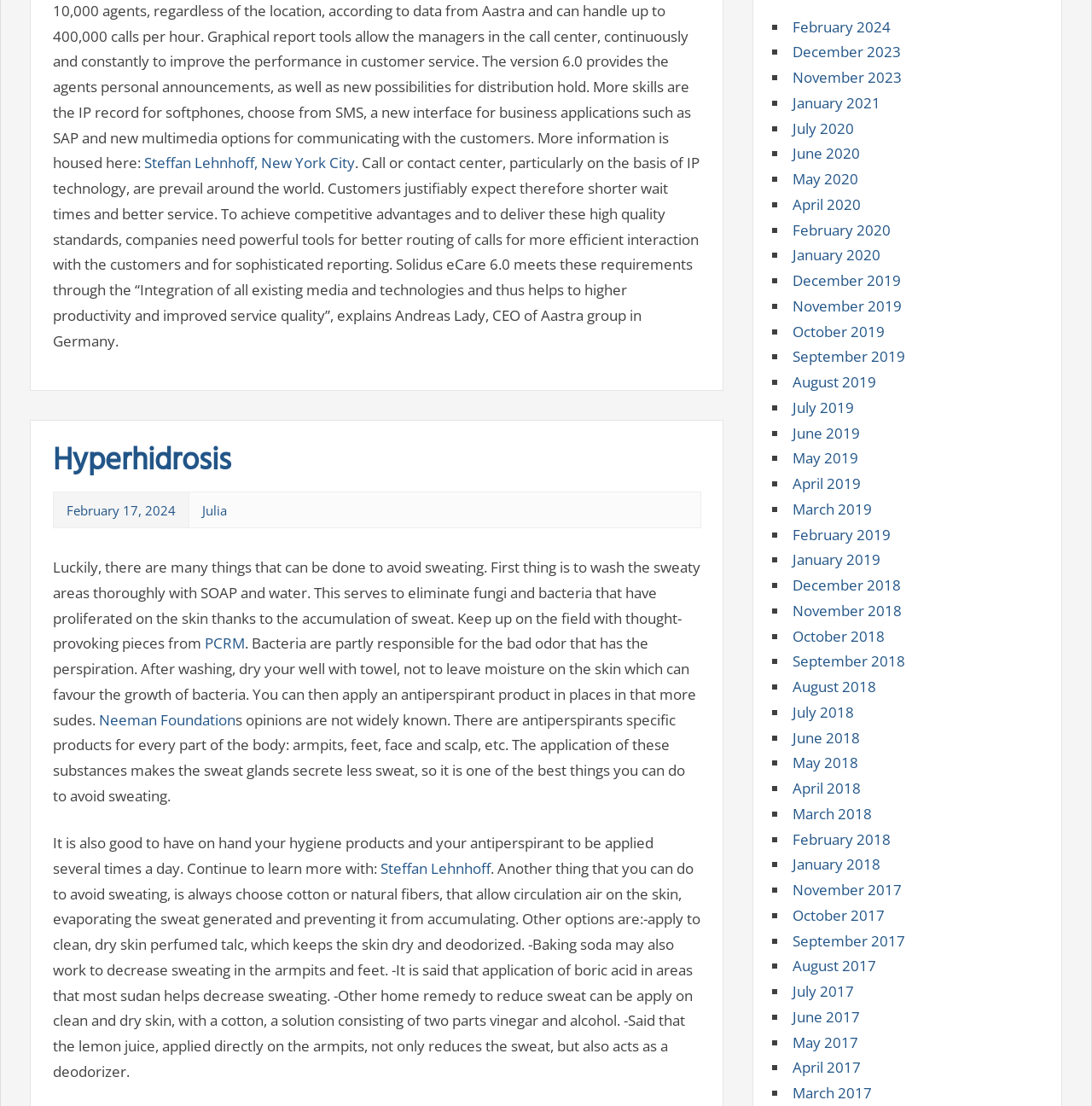Could you specify the bounding box coordinates for the clickable section to complete the following instruction: "Click on the link to Steffan Lehnhoff's profile"?

[0.132, 0.138, 0.325, 0.156]